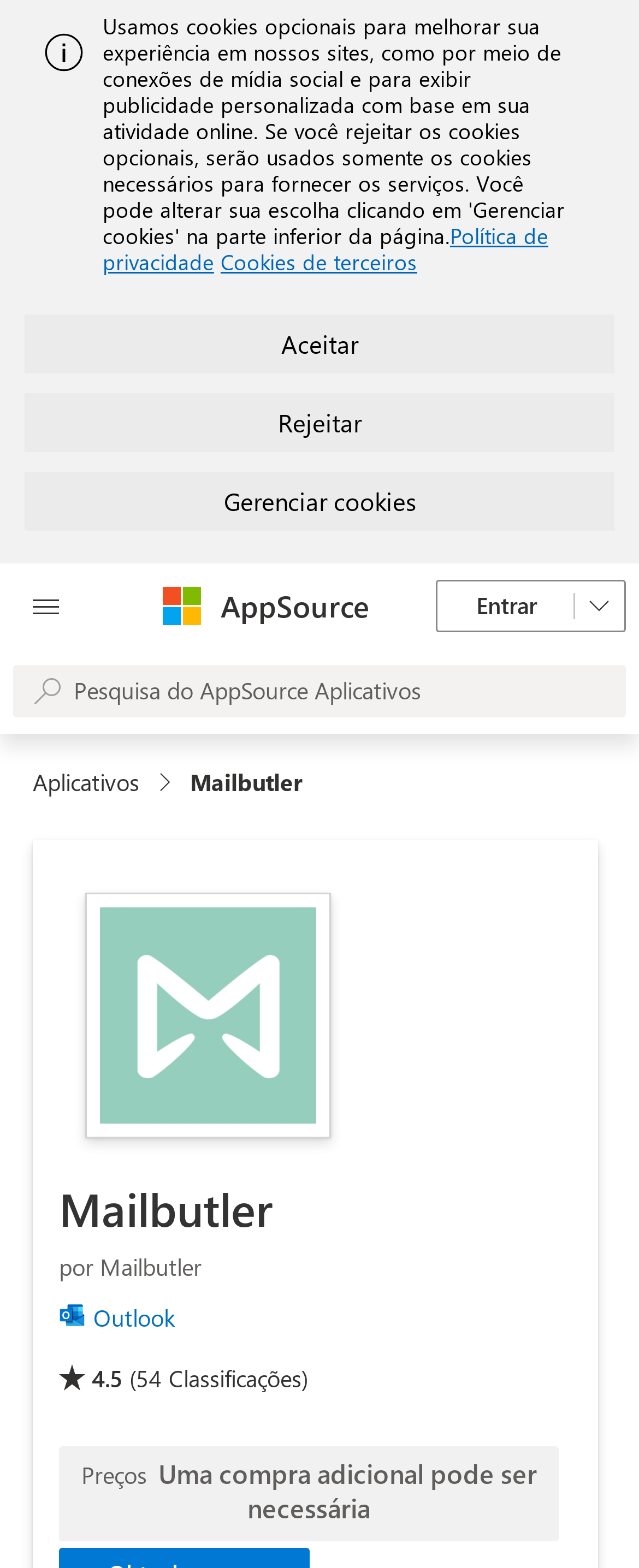Determine the bounding box coordinates of the element that should be clicked to execute the following command: "Go to Outlook".

[0.146, 0.83, 0.313, 0.85]